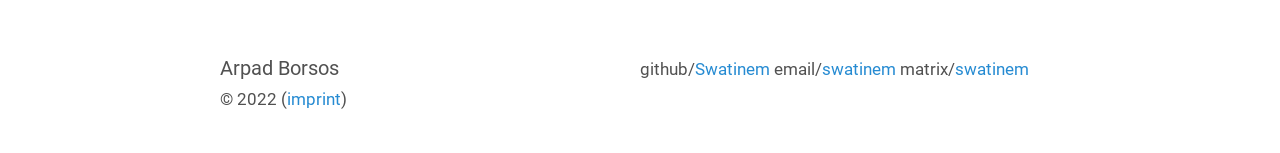What is the username on GitHub?
Please give a detailed and thorough answer to the question, covering all relevant points.

The link element with bounding box coordinates [0.543, 0.391, 0.602, 0.515] has the text 'Swatinem', which is likely the username on GitHub.